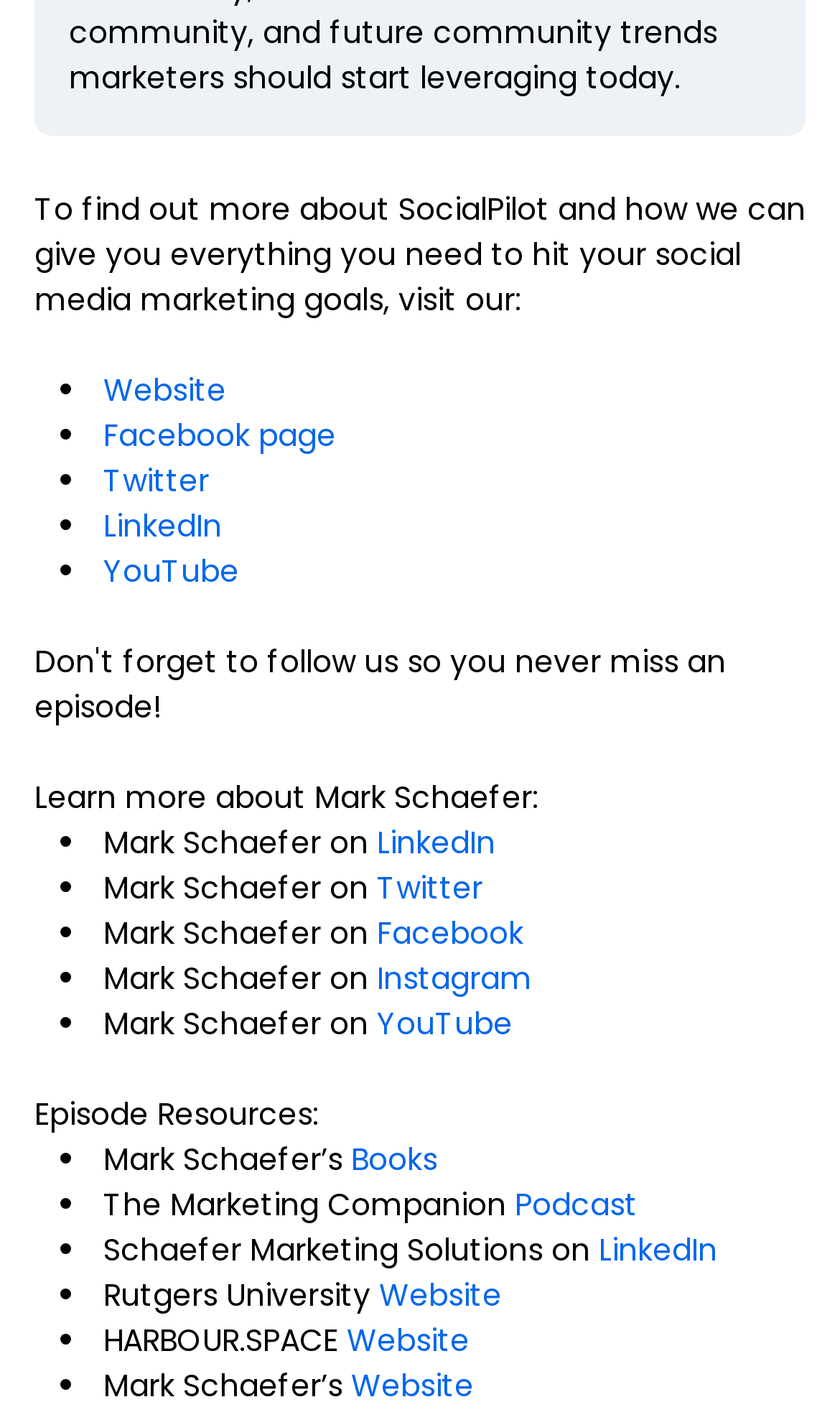Pinpoint the bounding box coordinates for the area that should be clicked to perform the following instruction: "visit Rutgers University Website".

[0.451, 0.894, 0.597, 0.924]